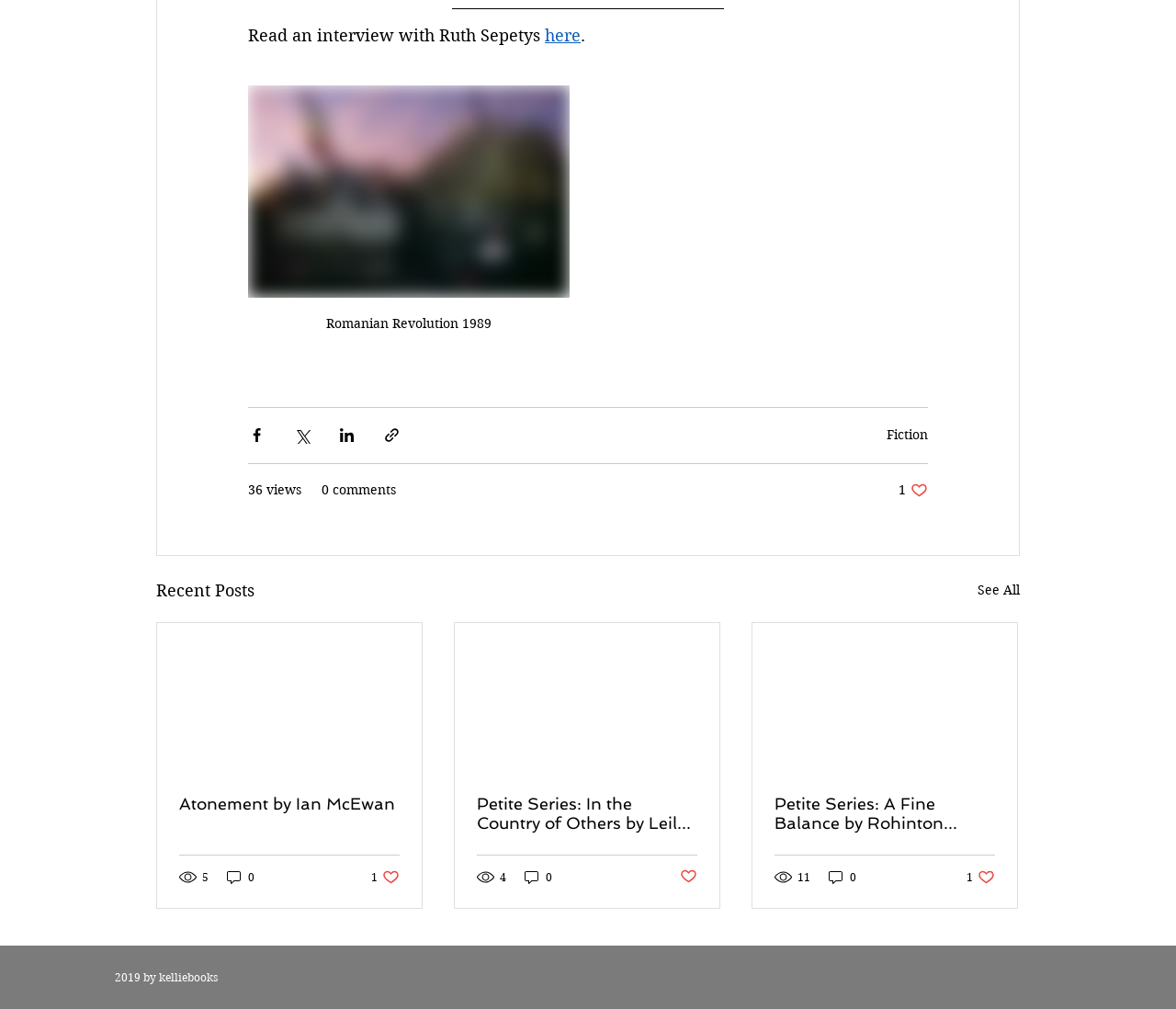Could you highlight the region that needs to be clicked to execute the instruction: "Read an interview with Ruth Sepetys"?

[0.211, 0.026, 0.463, 0.045]